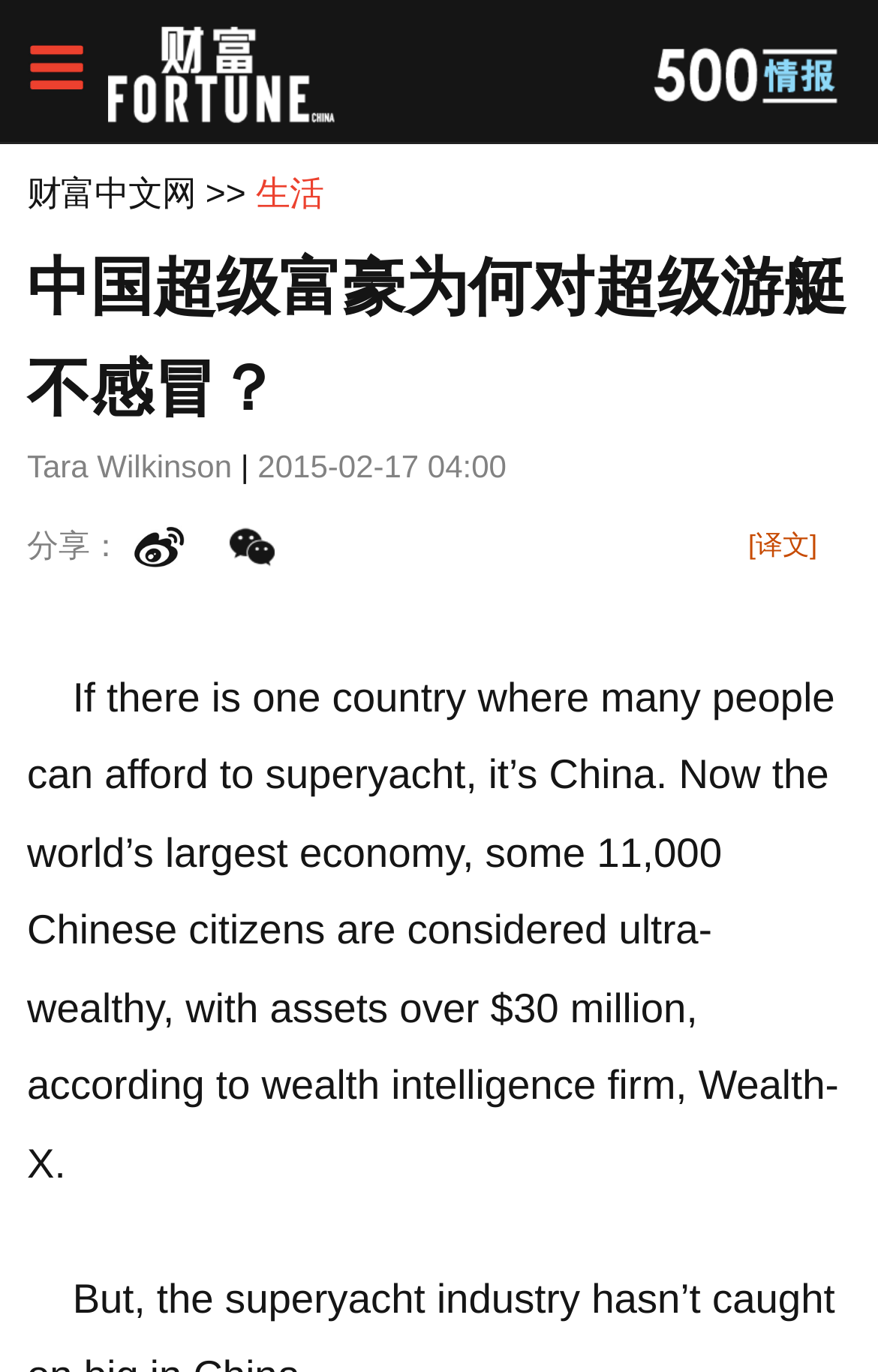Use a single word or phrase to answer the following:
What is the minimum asset value for someone to be considered ultra-wealthy?

$30 million